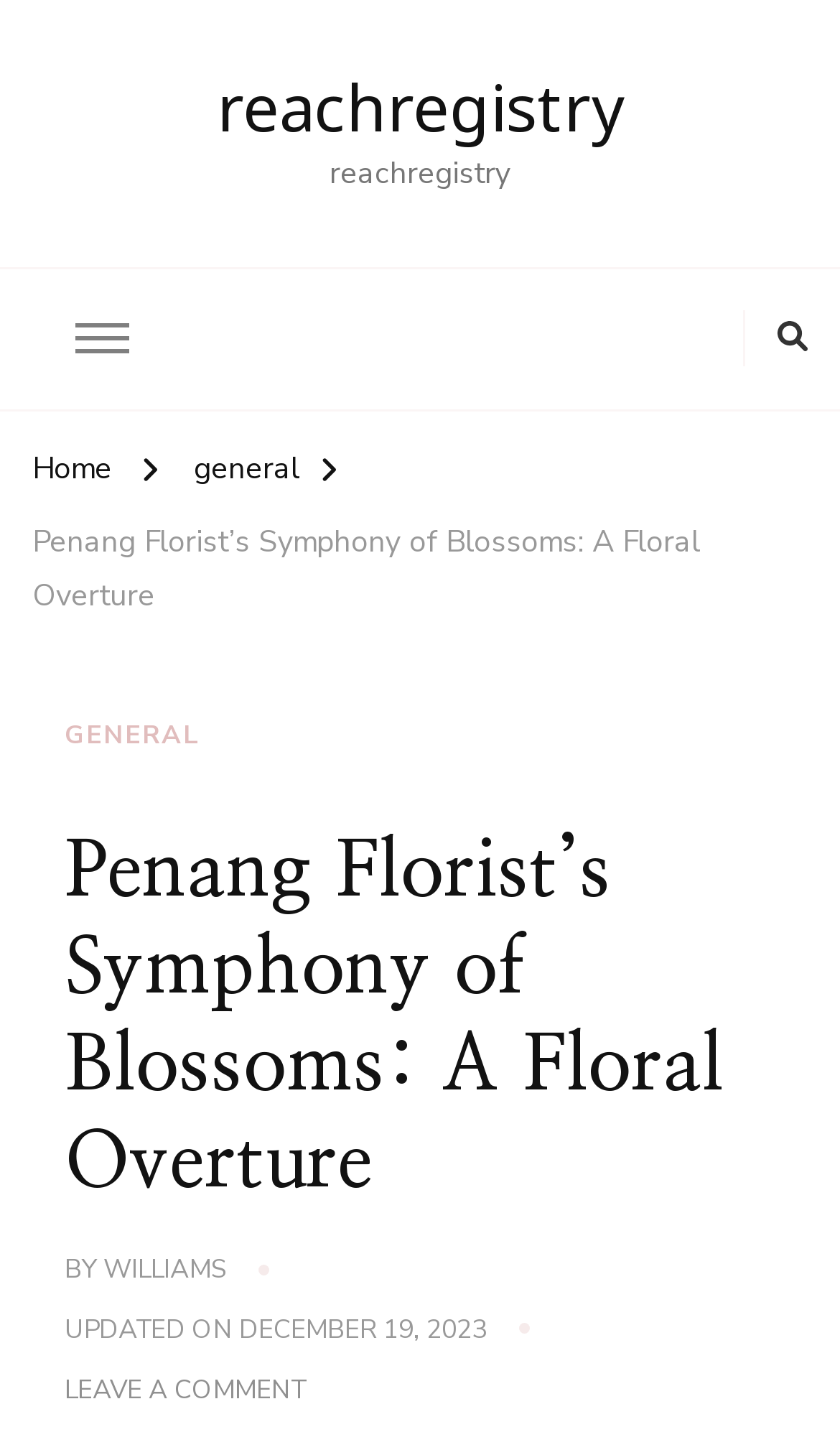Use a single word or phrase to answer the question:
How many navigation links are there in the top menu?

3